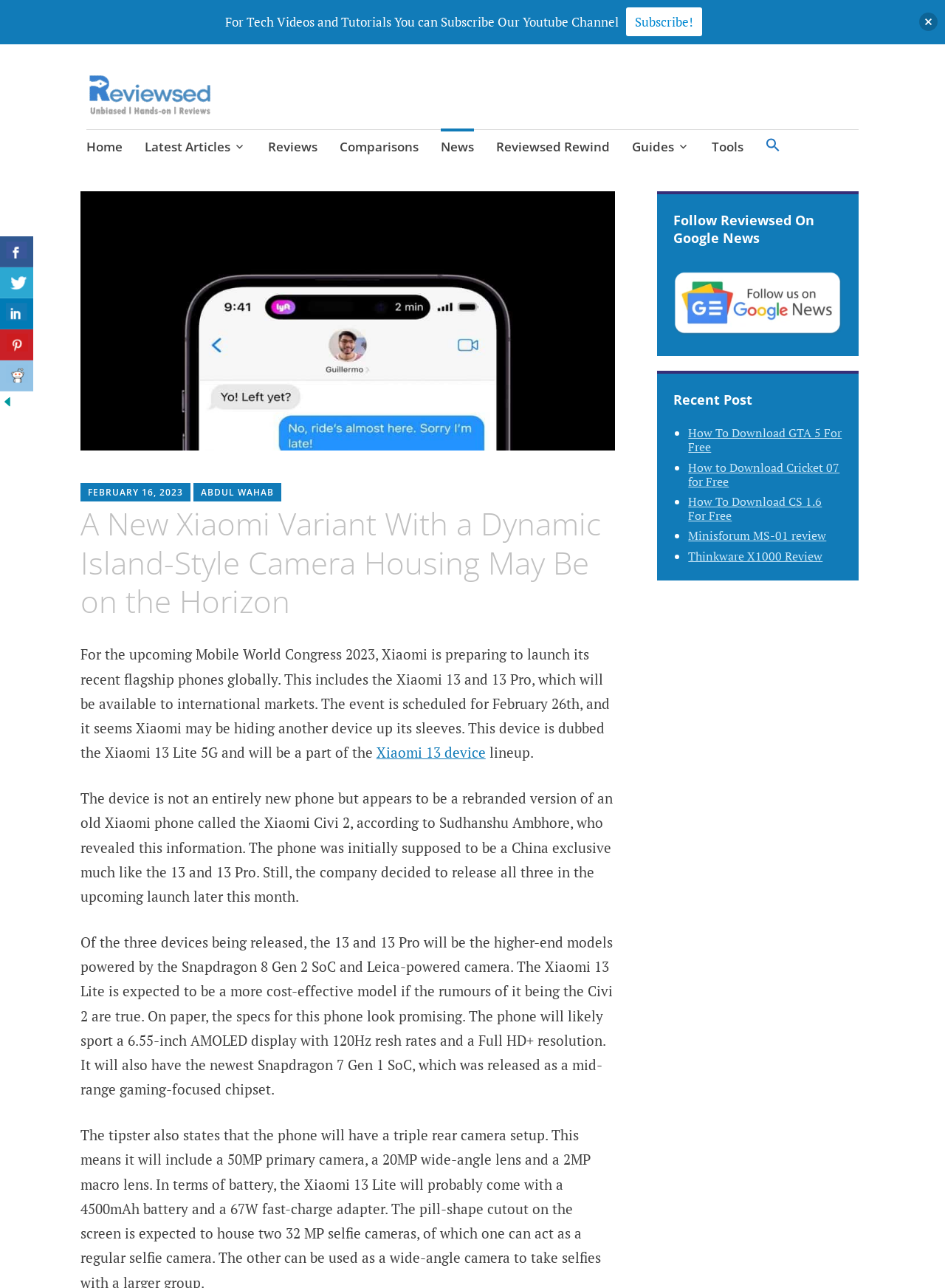How many links are there in the navigation menu?
Refer to the screenshot and respond with a concise word or phrase.

9